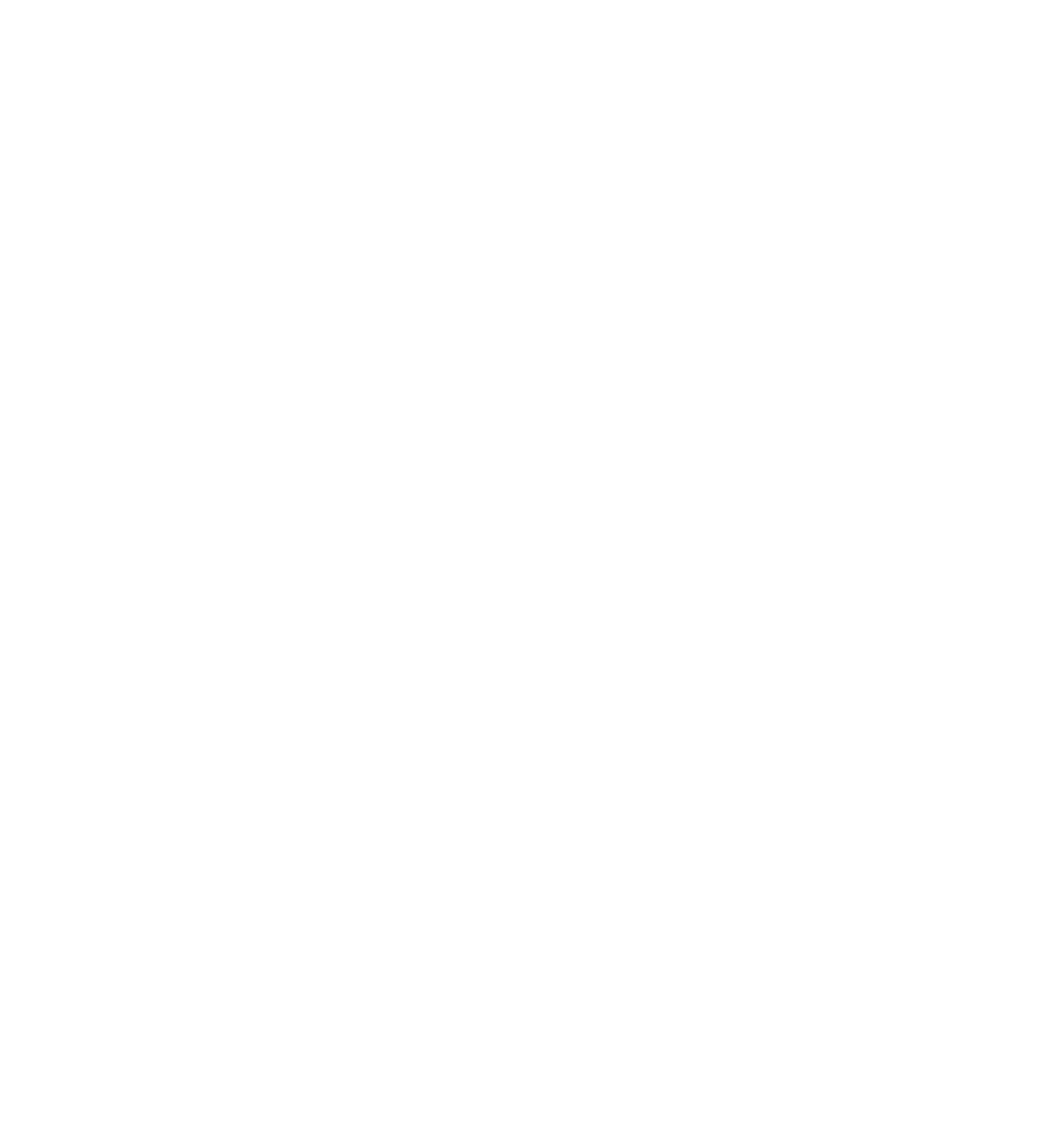Can you look at the image and give a comprehensive answer to the question:
How many articles are listed under the 'June 2024' archive?

The 'June 2024' archive is located under the 'Archives' heading, and it lists 4 articles. This can be found by examining the link element with the text 'June 2024' and its accompanying StaticText element with the text '(4)'.